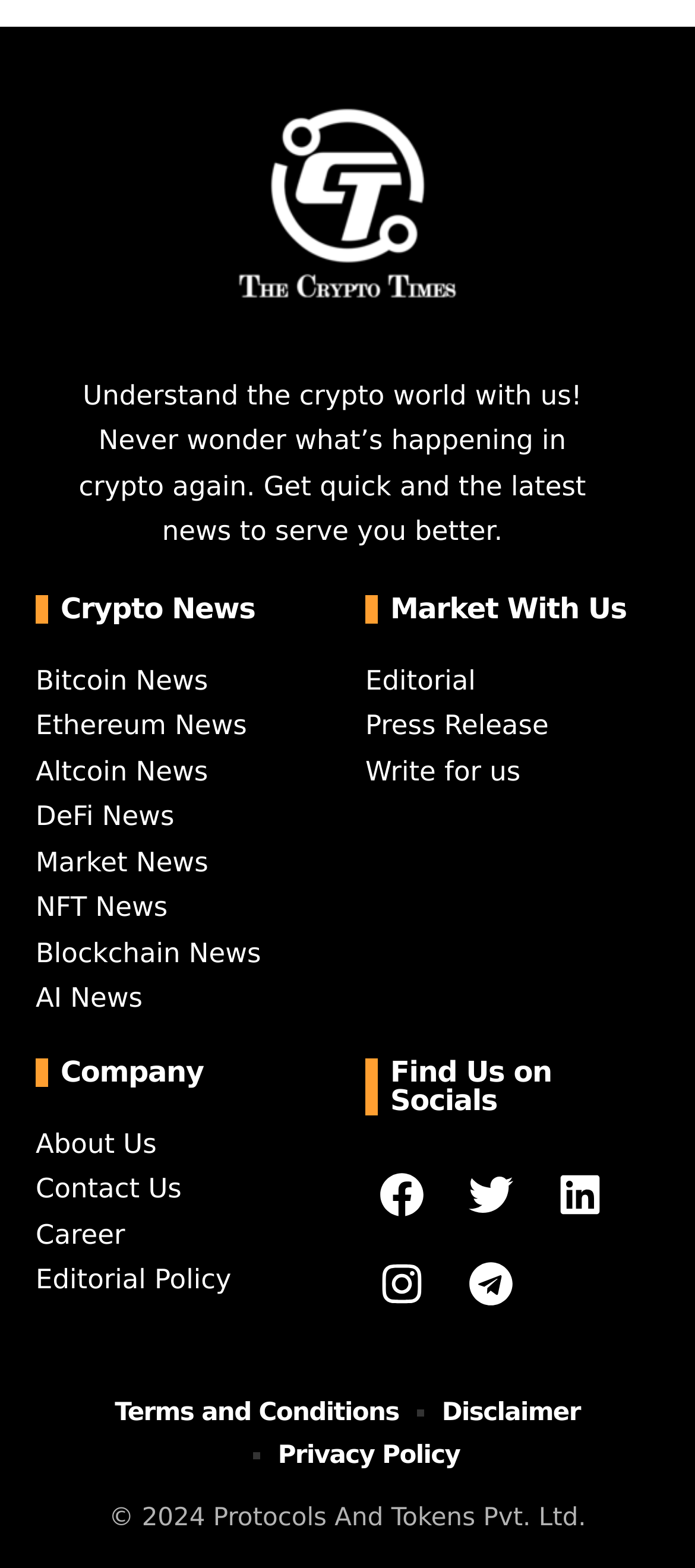Please specify the bounding box coordinates of the clickable region necessary for completing the following instruction: "View Market News". The coordinates must consist of four float numbers between 0 and 1, i.e., [left, top, right, bottom].

[0.051, 0.54, 0.3, 0.56]